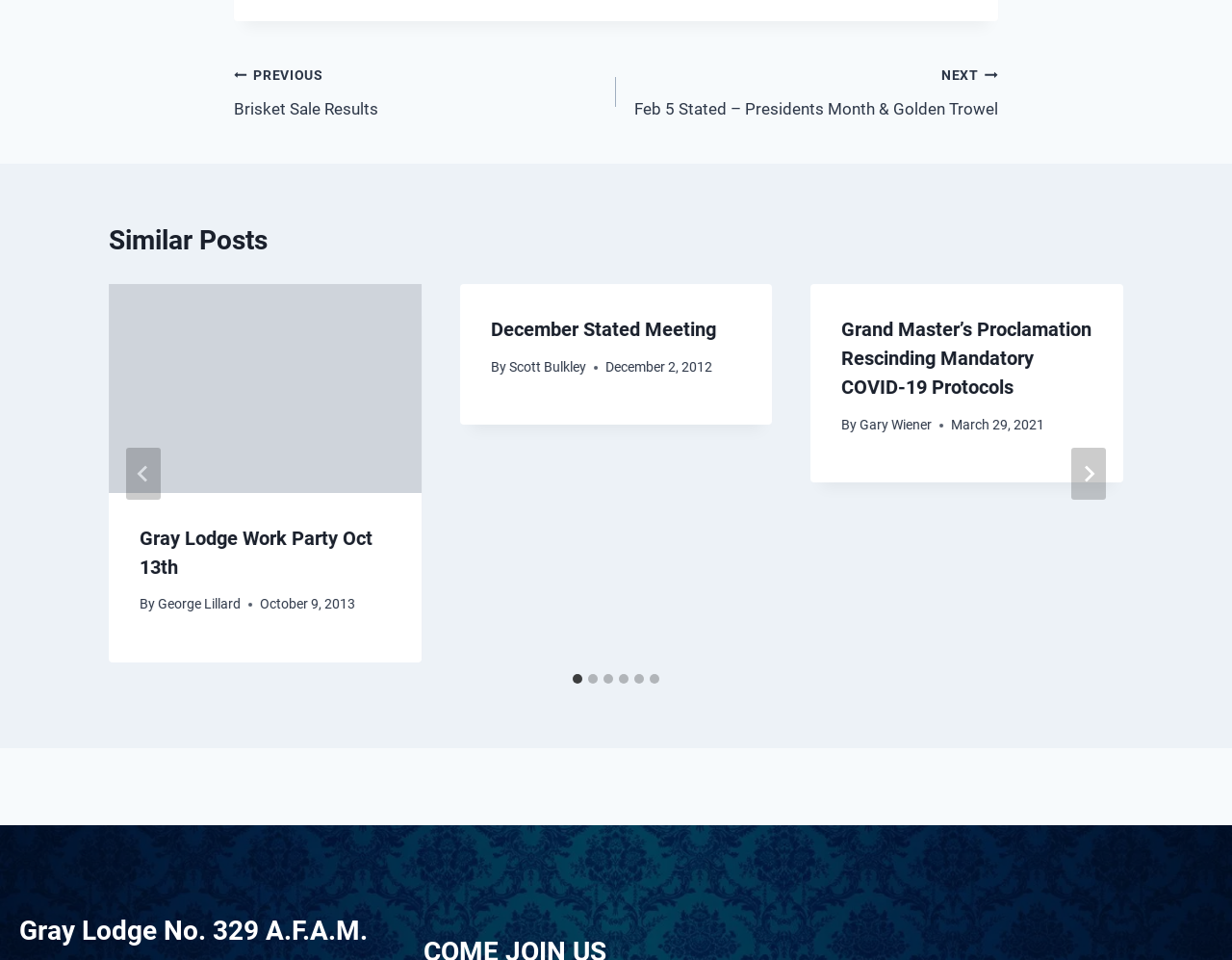Identify the bounding box coordinates of the area you need to click to perform the following instruction: "View the first post".

[0.088, 0.296, 0.342, 0.513]